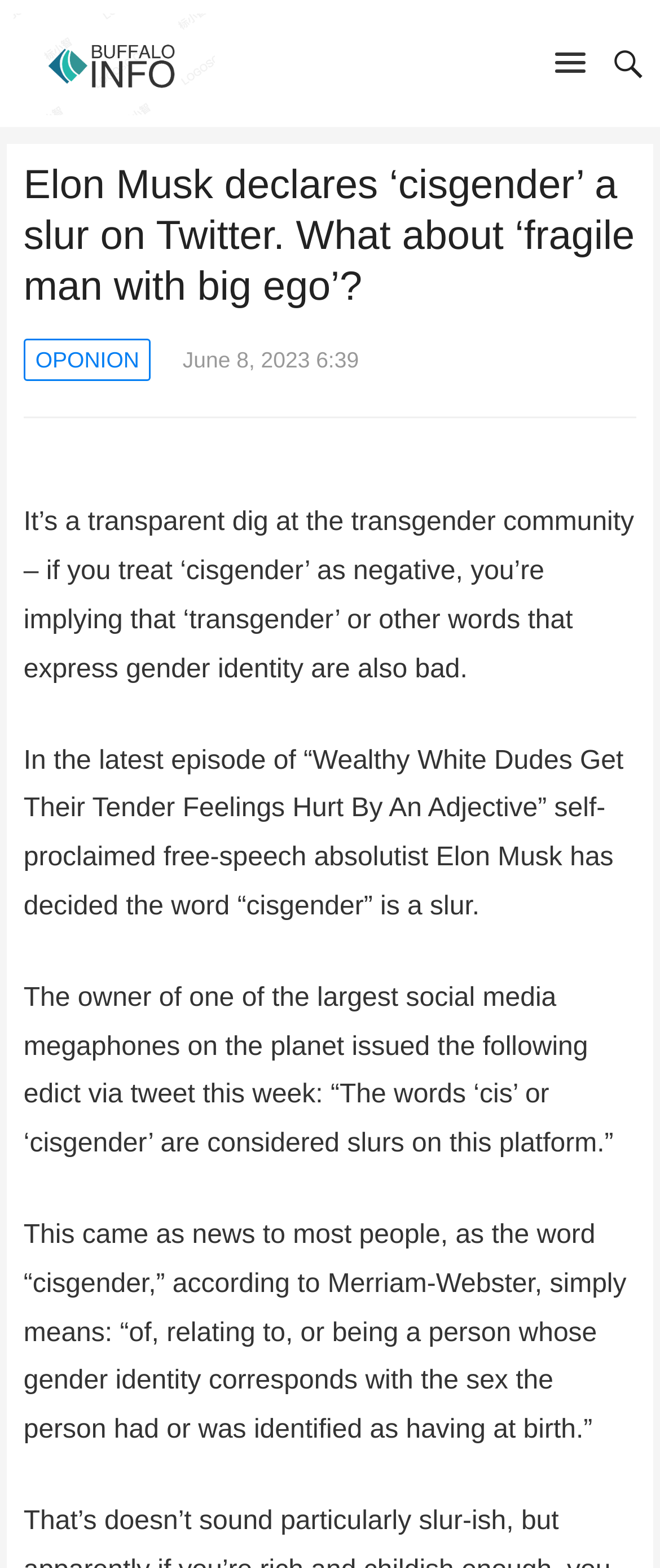Please reply to the following question with a single word or a short phrase:
When was the article published?

June 8, 2023